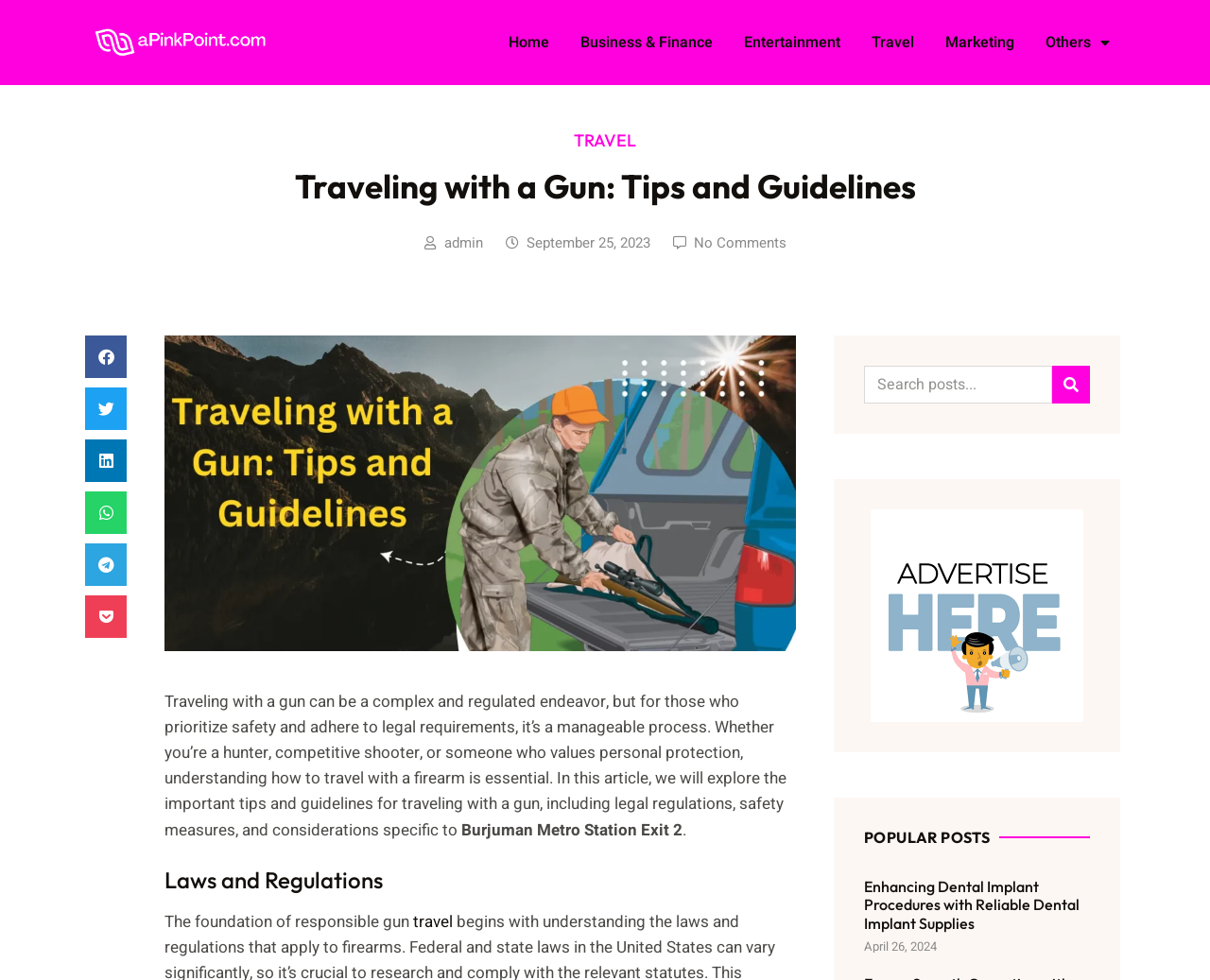Give a concise answer using only one word or phrase for this question:
What is the topic of the image?

Traveling with a gun